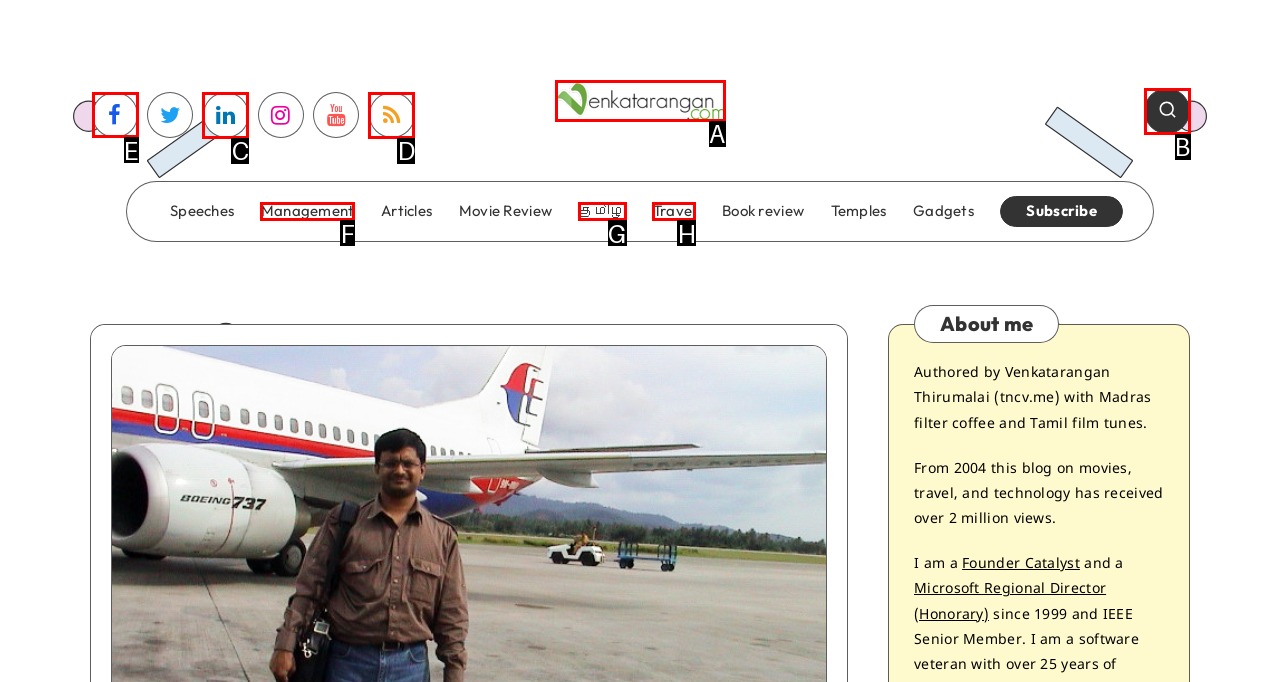Given the task: check Facebook, point out the letter of the appropriate UI element from the marked options in the screenshot.

E